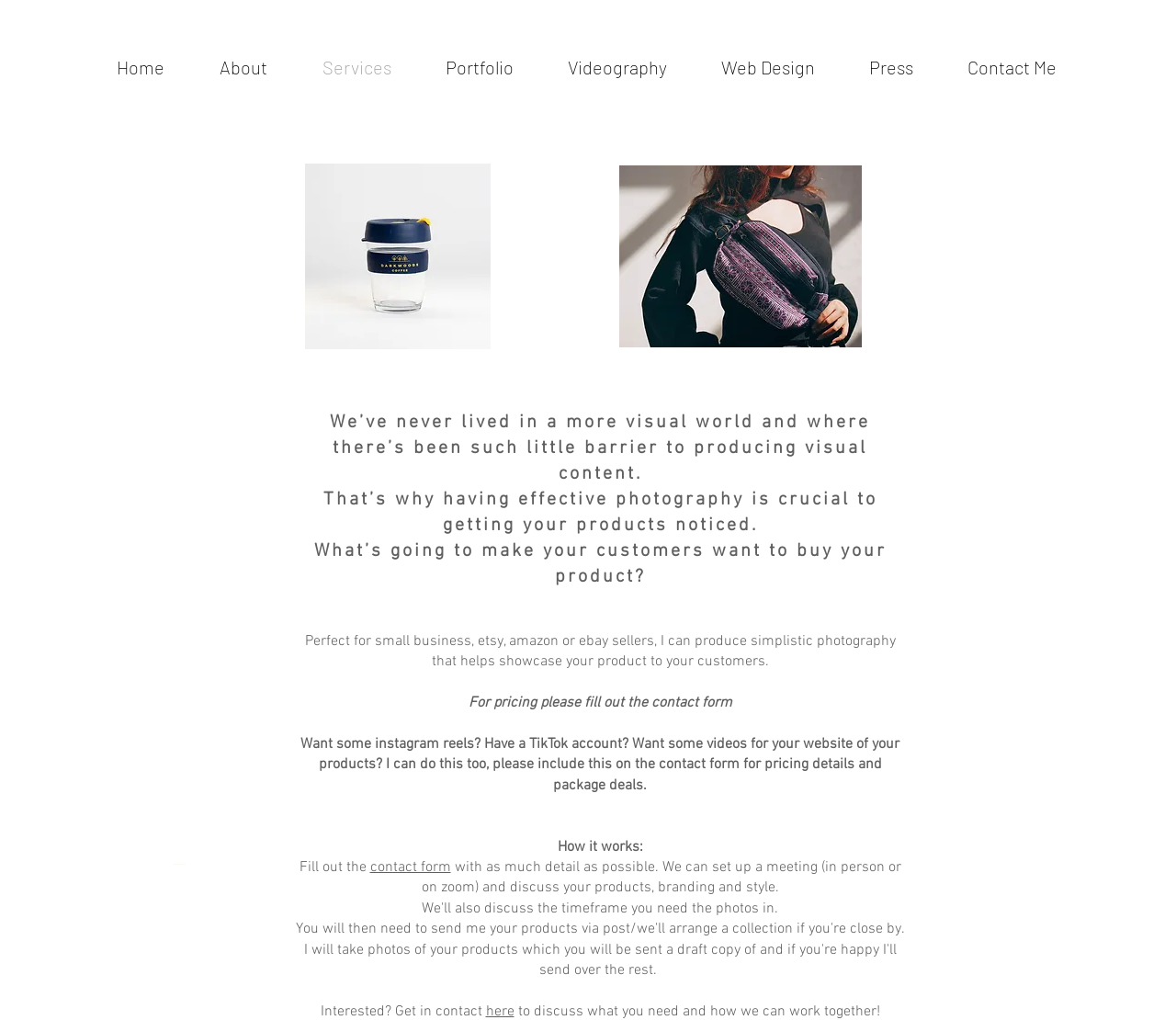Predict the bounding box for the UI component with the following description: "Press".

[0.716, 0.023, 0.799, 0.109]